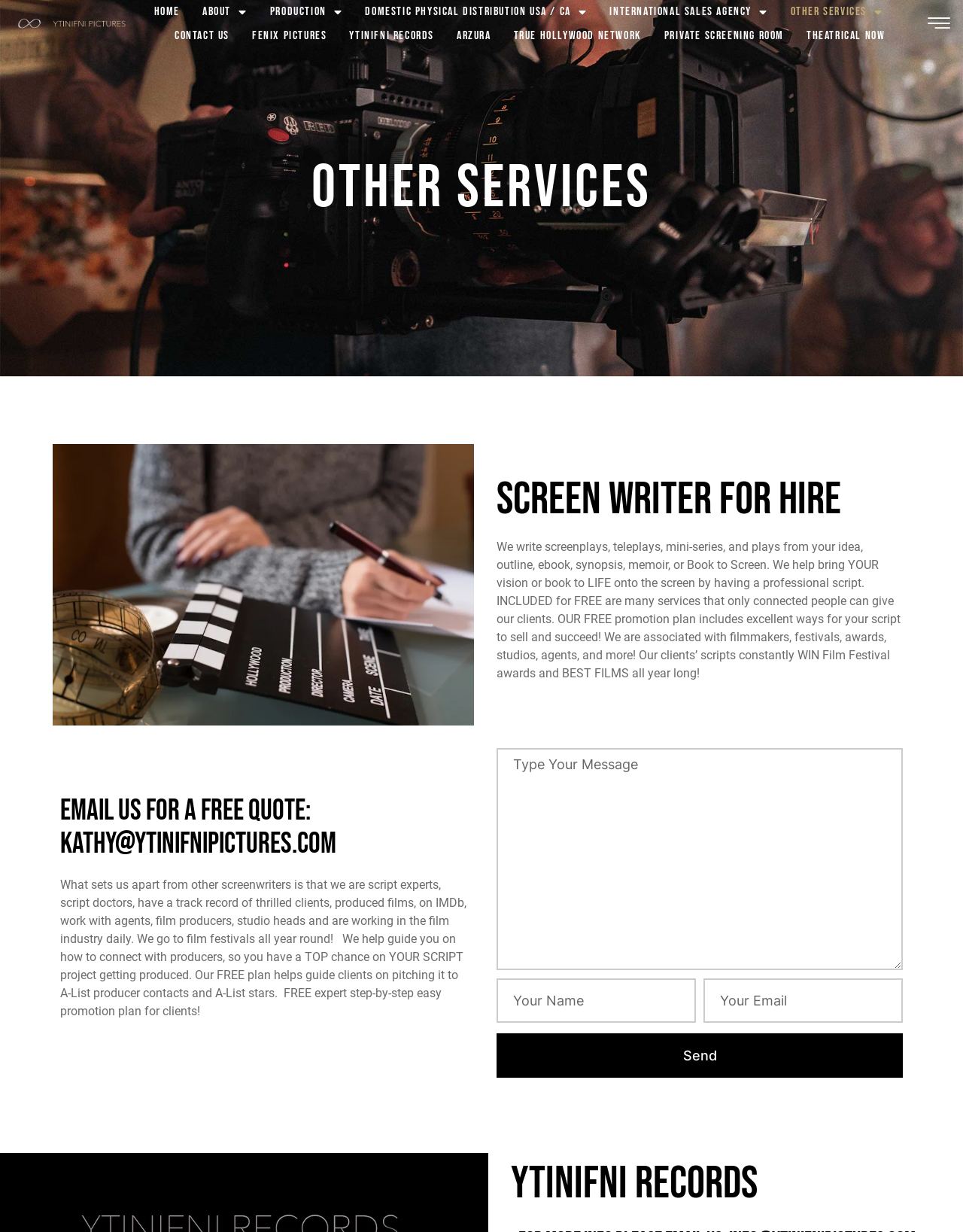What is YTINIFNI Records?
Please answer the question with as much detail as possible using the screenshot.

YTINIFNI Records appears to be a related service or subsidiary of YTINIFNI PICTURES, as it is mentioned on the webpage with a separate heading. However, the exact nature and scope of this service are not clearly defined on the webpage.